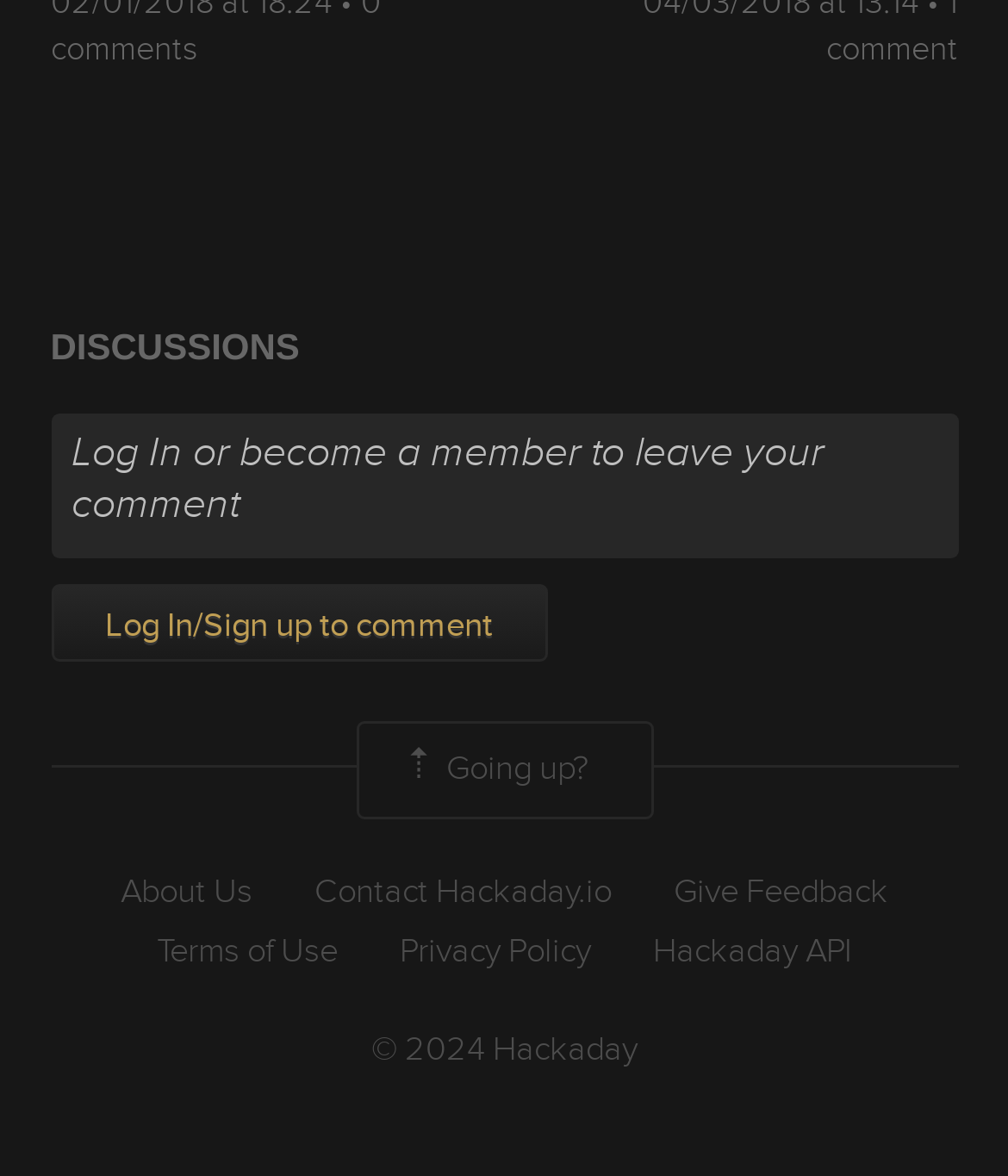Use the details in the image to answer the question thoroughly: 
What is the text of the link next to the image?

The link next to the image has the text 'Going up?' and is located below the 'DISCUSSIONS' heading.